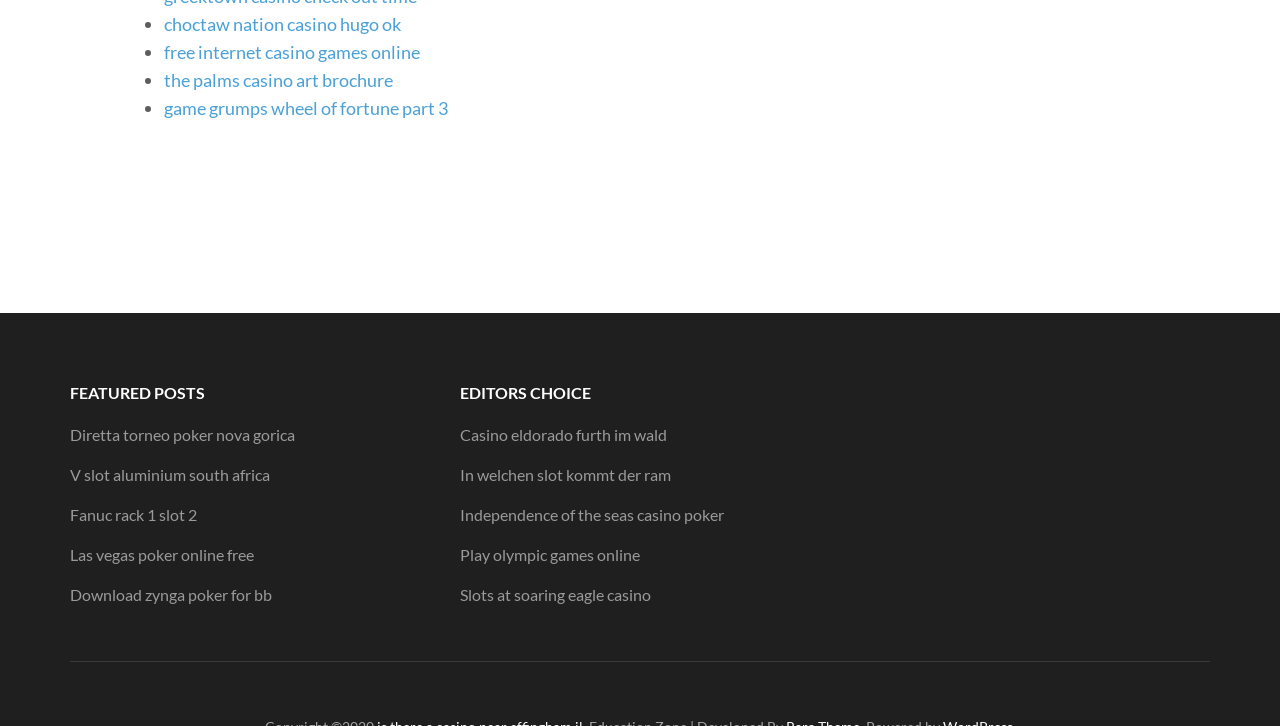Identify the bounding box coordinates of the element that should be clicked to fulfill this task: "check About Finance Lease". The coordinates should be provided as four float numbers between 0 and 1, i.e., [left, top, right, bottom].

None